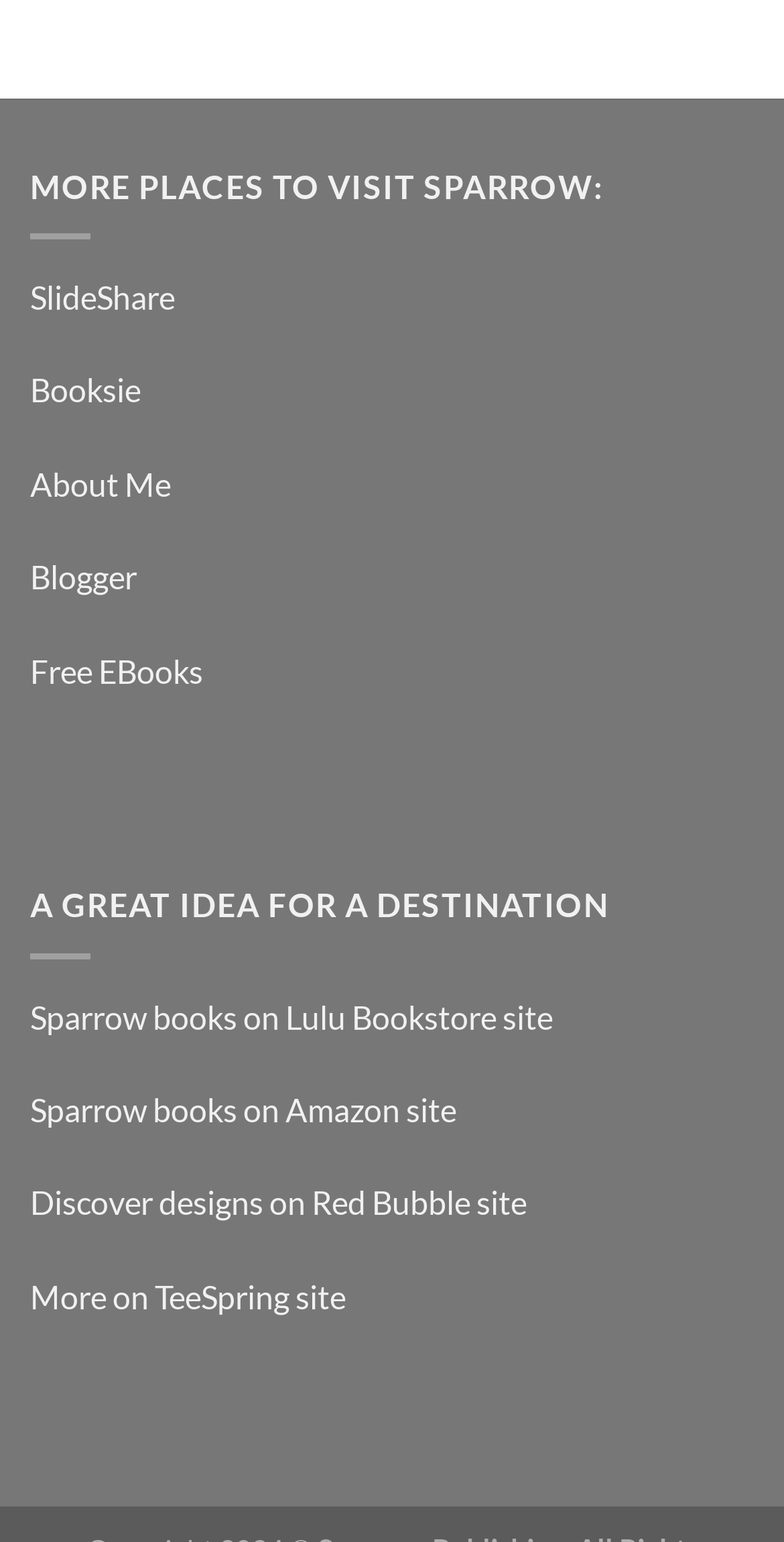What is the text below the 'Free EBooks' link?
Refer to the image and provide a one-word or short phrase answer.

A GREAT IDEA FOR A DESTINATION